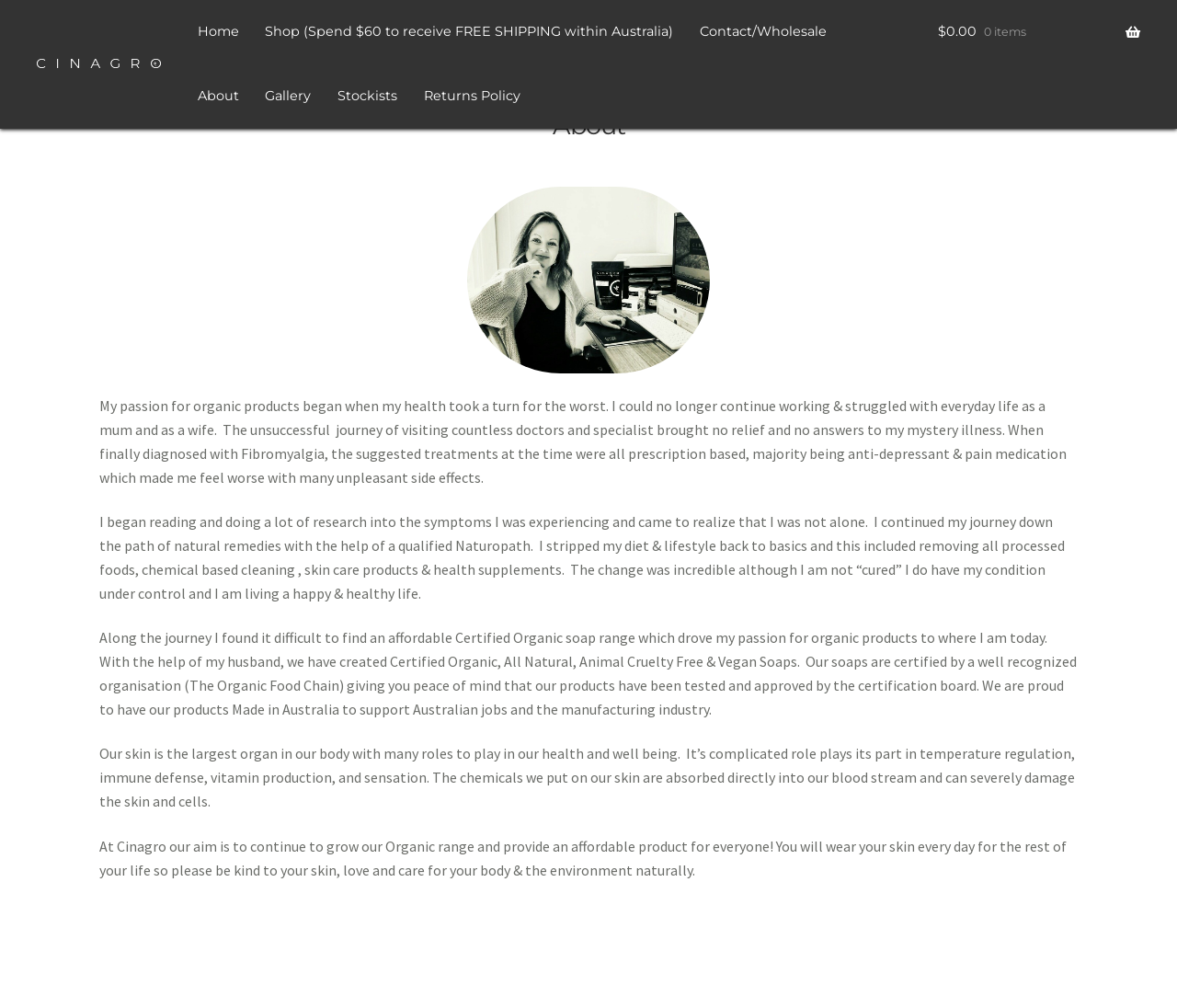Identify the bounding box for the given UI element using the description provided. Coordinates should be in the format (top-left x, top-left y, bottom-right x, bottom-right y) and must be between 0 and 1. Here is the description: Returns Policy

[0.349, 0.064, 0.453, 0.128]